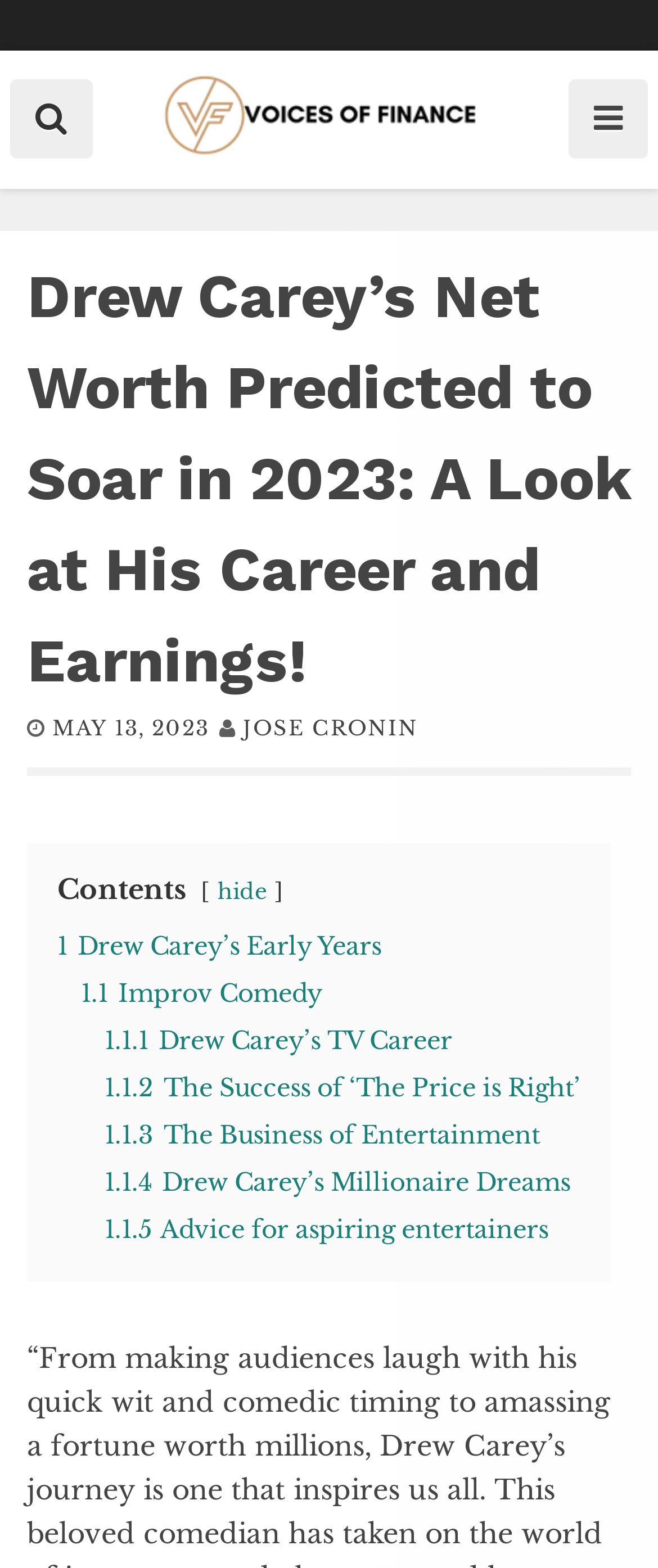Locate the bounding box of the user interface element based on this description: "1.1.5 Advice for aspiring entertainers".

[0.159, 0.775, 0.833, 0.794]